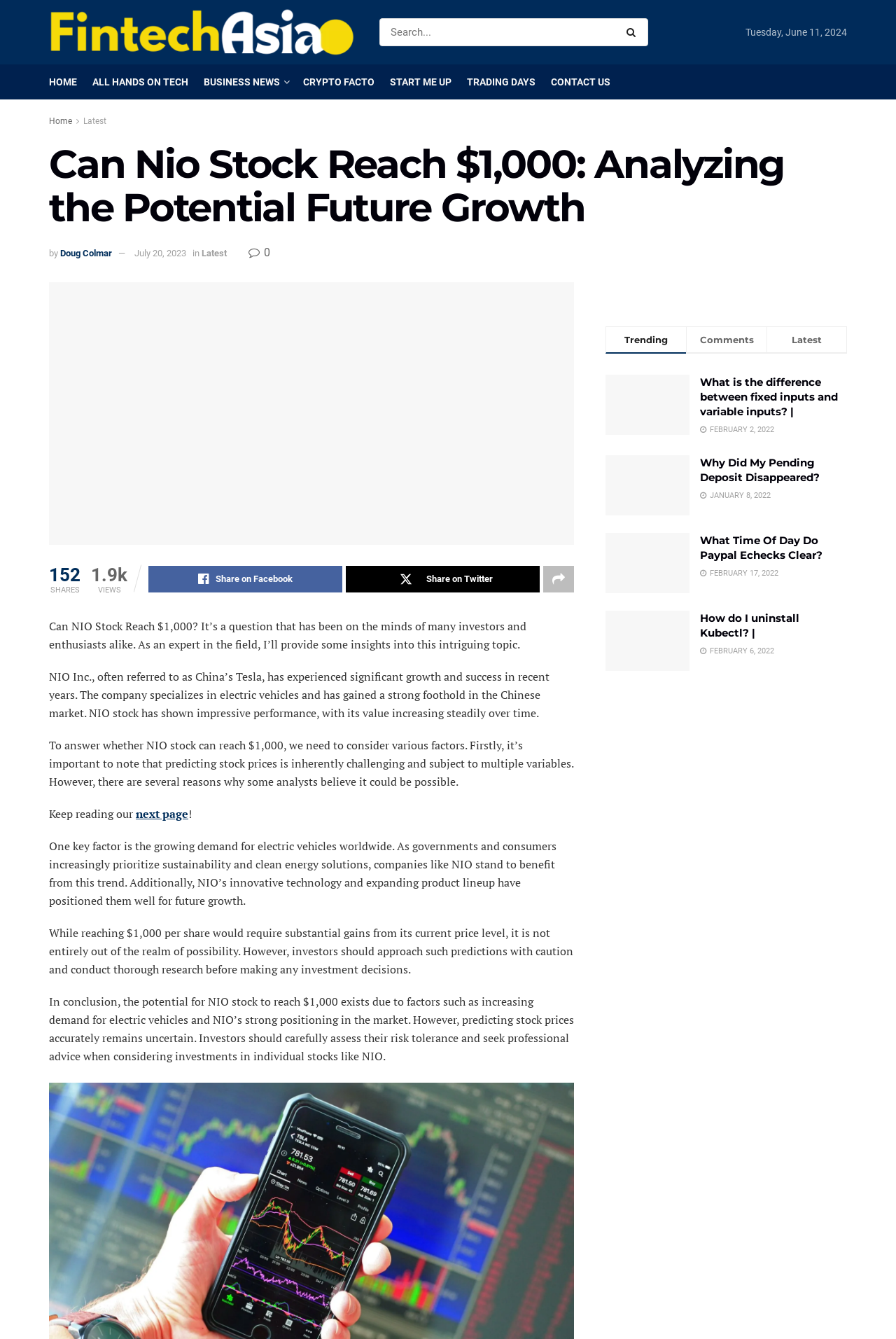Specify the bounding box coordinates for the region that must be clicked to perform the given instruction: "Go to the next page".

[0.152, 0.602, 0.21, 0.614]